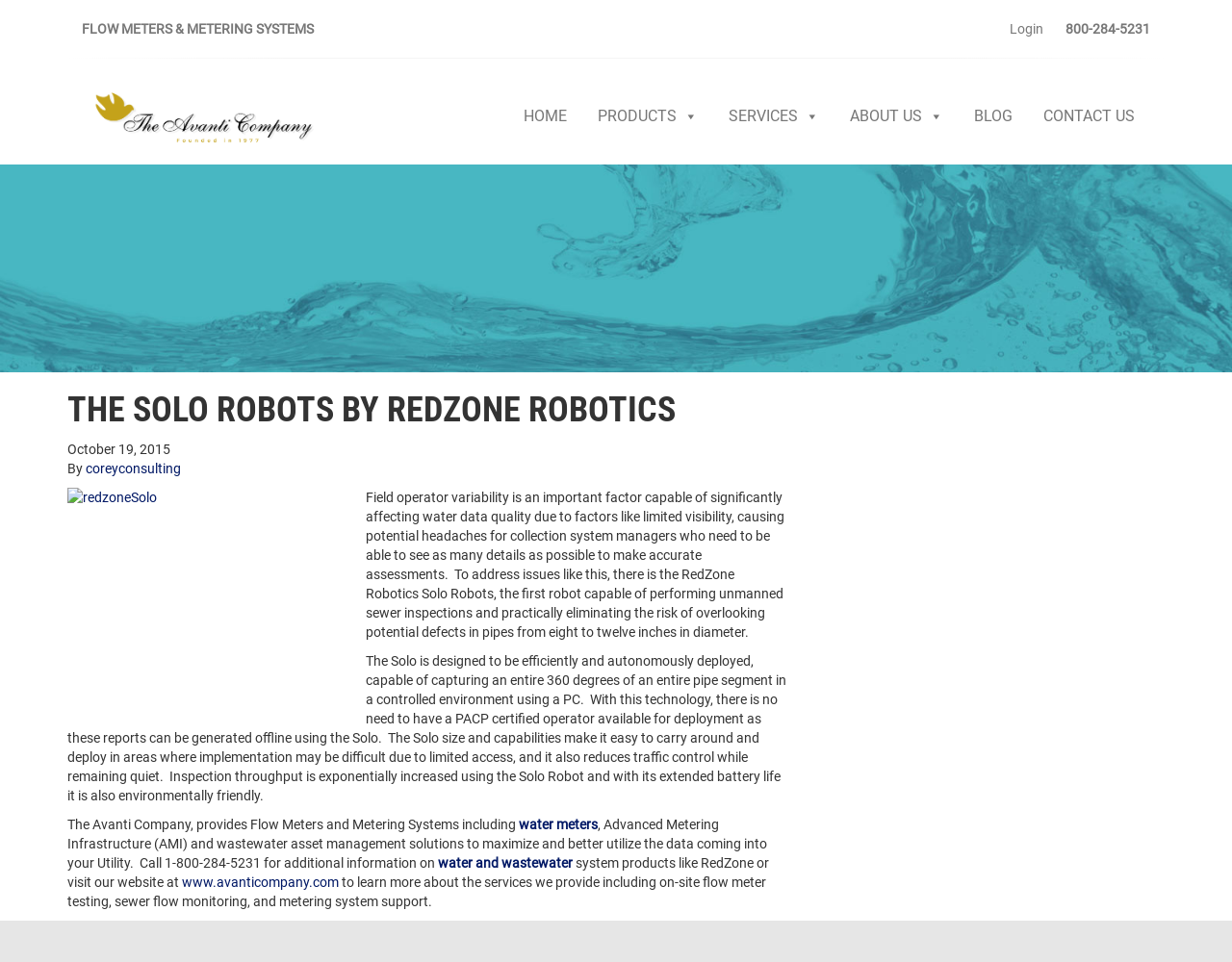Determine the bounding box coordinates of the target area to click to execute the following instruction: "Call the phone number."

[0.865, 0.022, 0.934, 0.038]